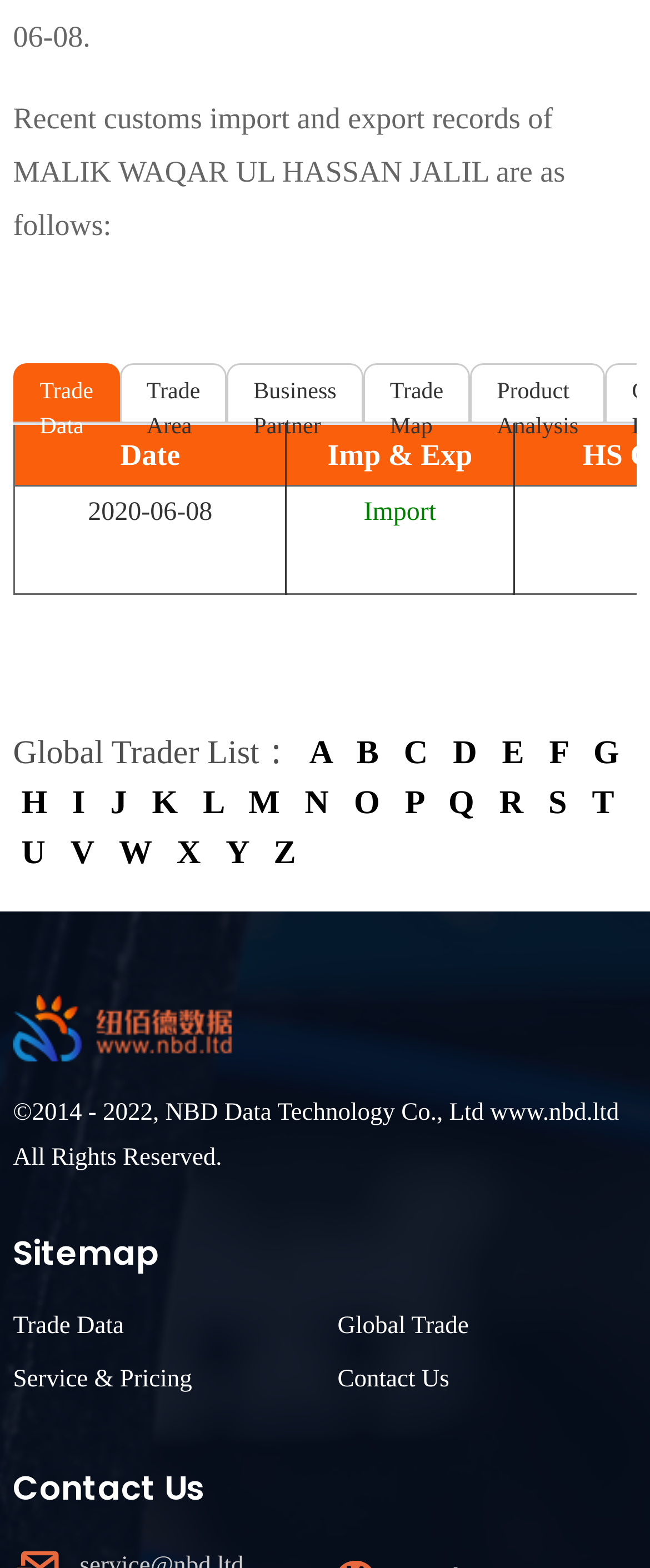Please indicate the bounding box coordinates of the element's region to be clicked to achieve the instruction: "View trade data". Provide the coordinates as four float numbers between 0 and 1, i.e., [left, top, right, bottom].

[0.02, 0.834, 0.481, 0.858]